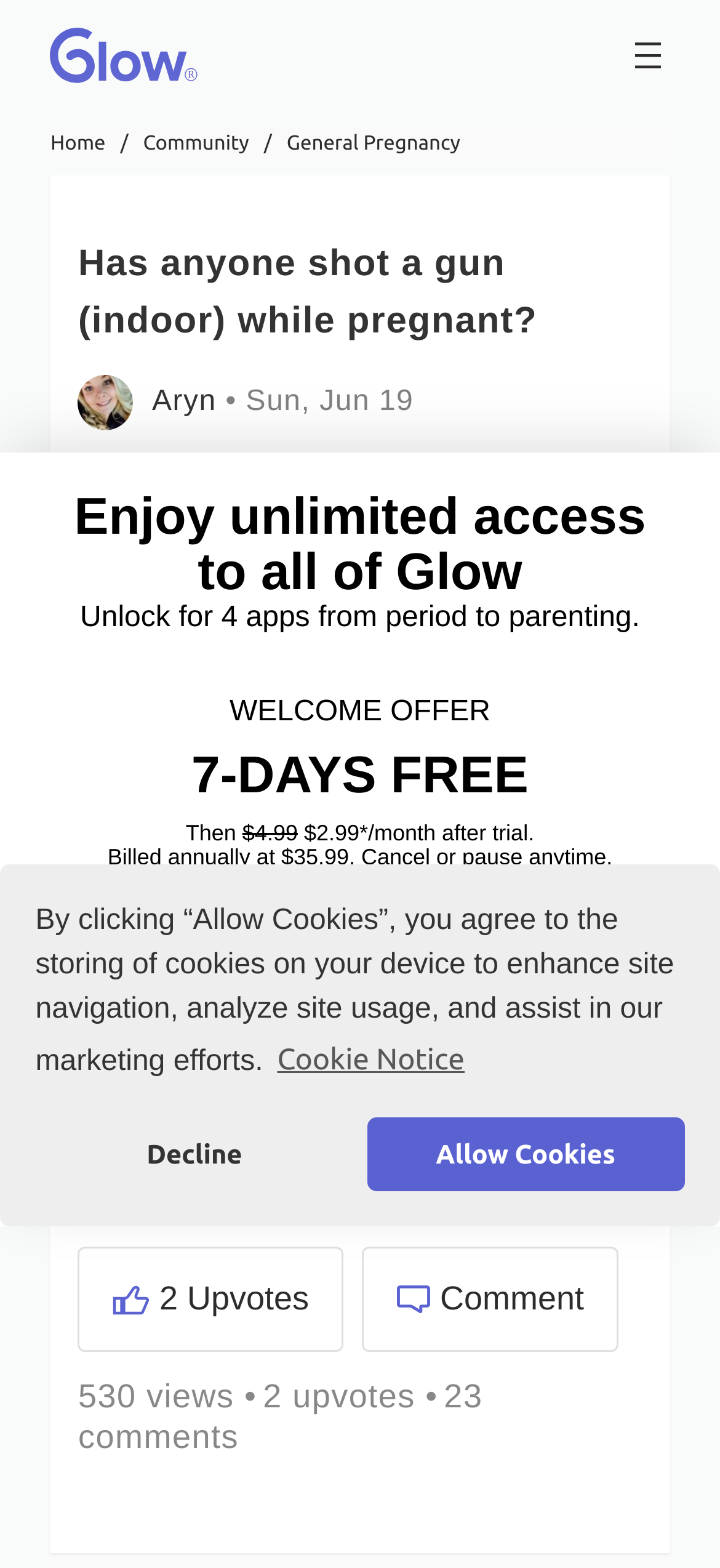Determine the bounding box of the UI component based on this description: "aria-label="Open menu"". The bounding box coordinates should be four float values between 0 and 1, i.e., [left, top, right, bottom].

[0.868, 0.021, 0.93, 0.049]